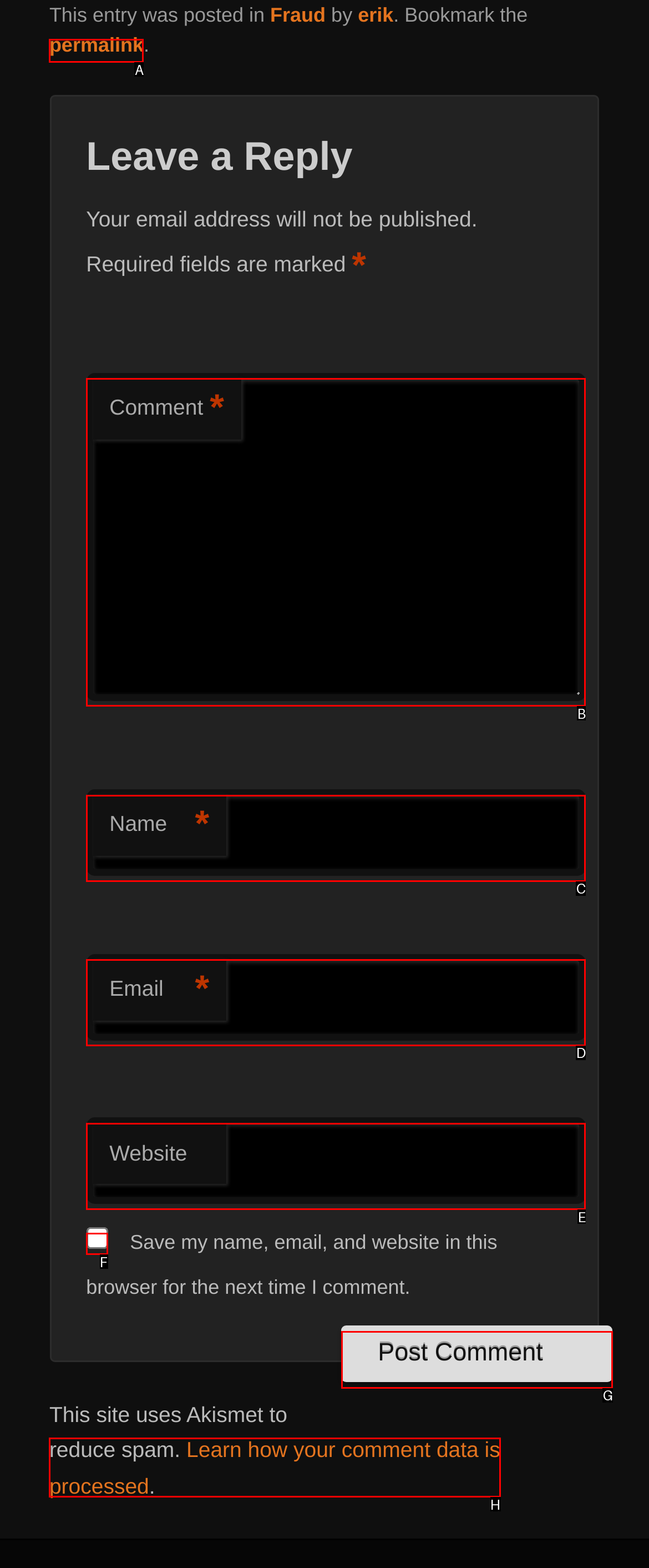Tell me which UI element to click to fulfill the given task: Learn how your comment data is processed. Respond with the letter of the correct option directly.

H